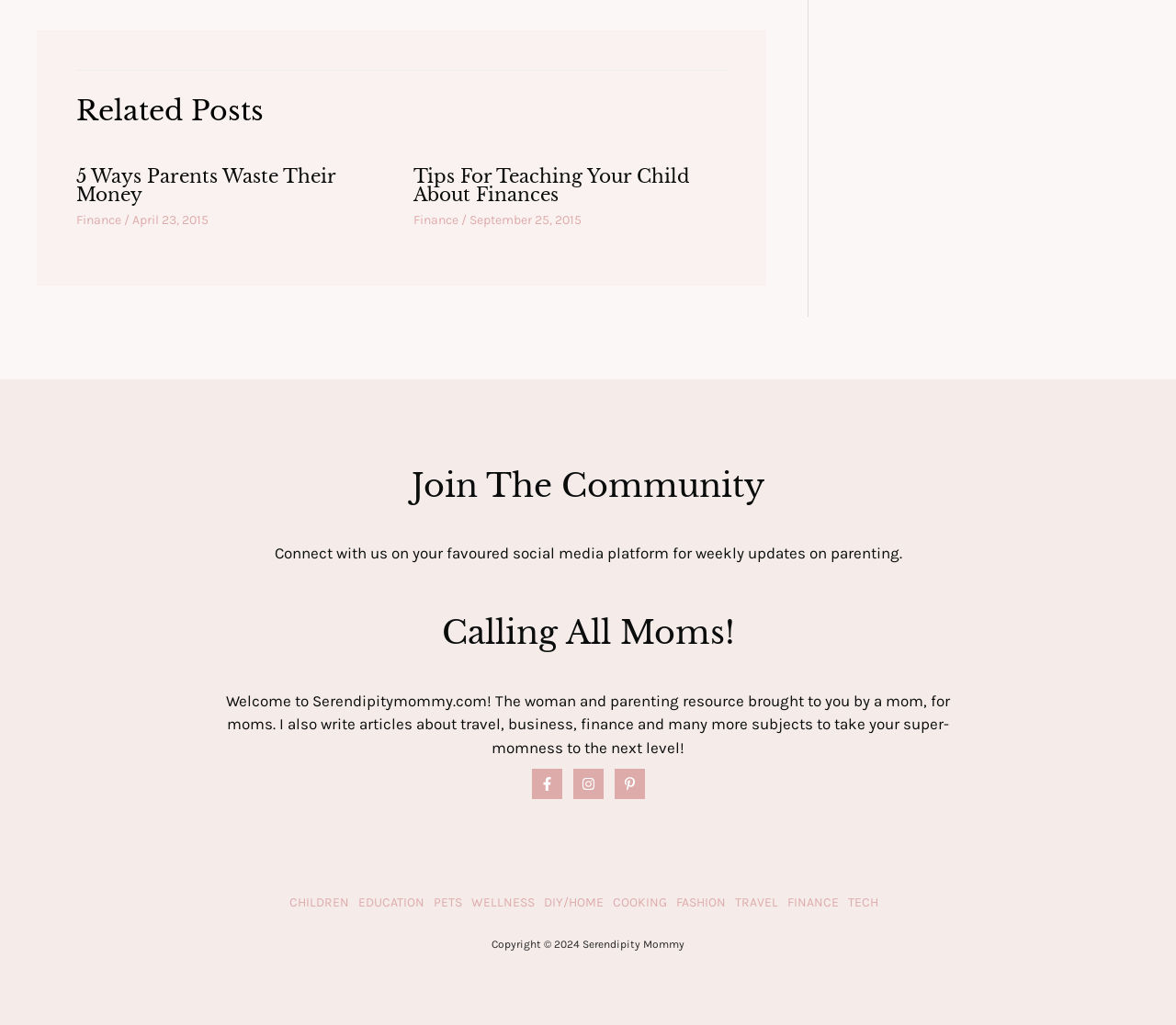How many navigation links are in the footer?
Using the image, respond with a single word or phrase.

9